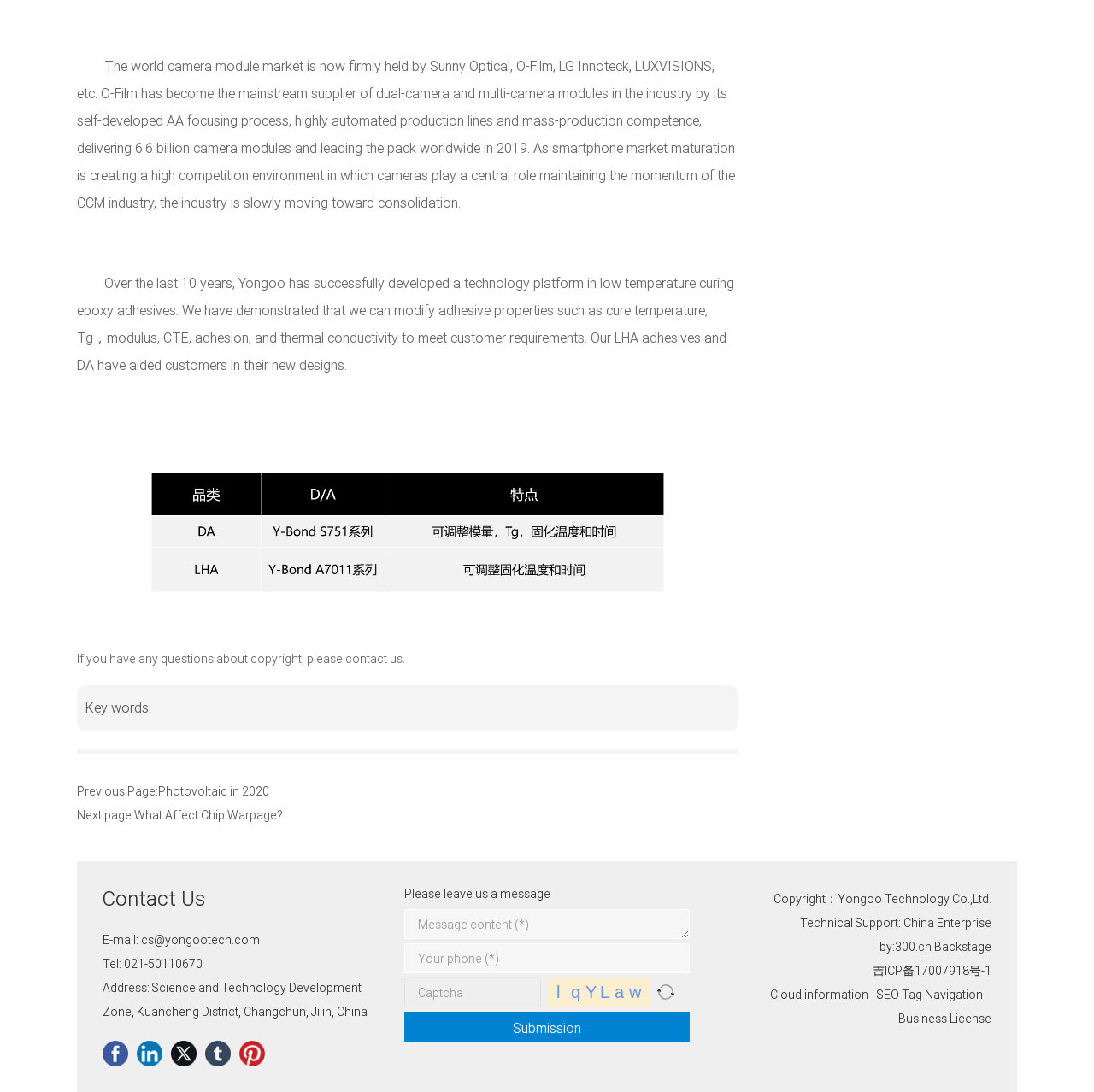Kindly provide the bounding box coordinates of the section you need to click on to fulfill the given instruction: "Click on the 'Home' link".

None